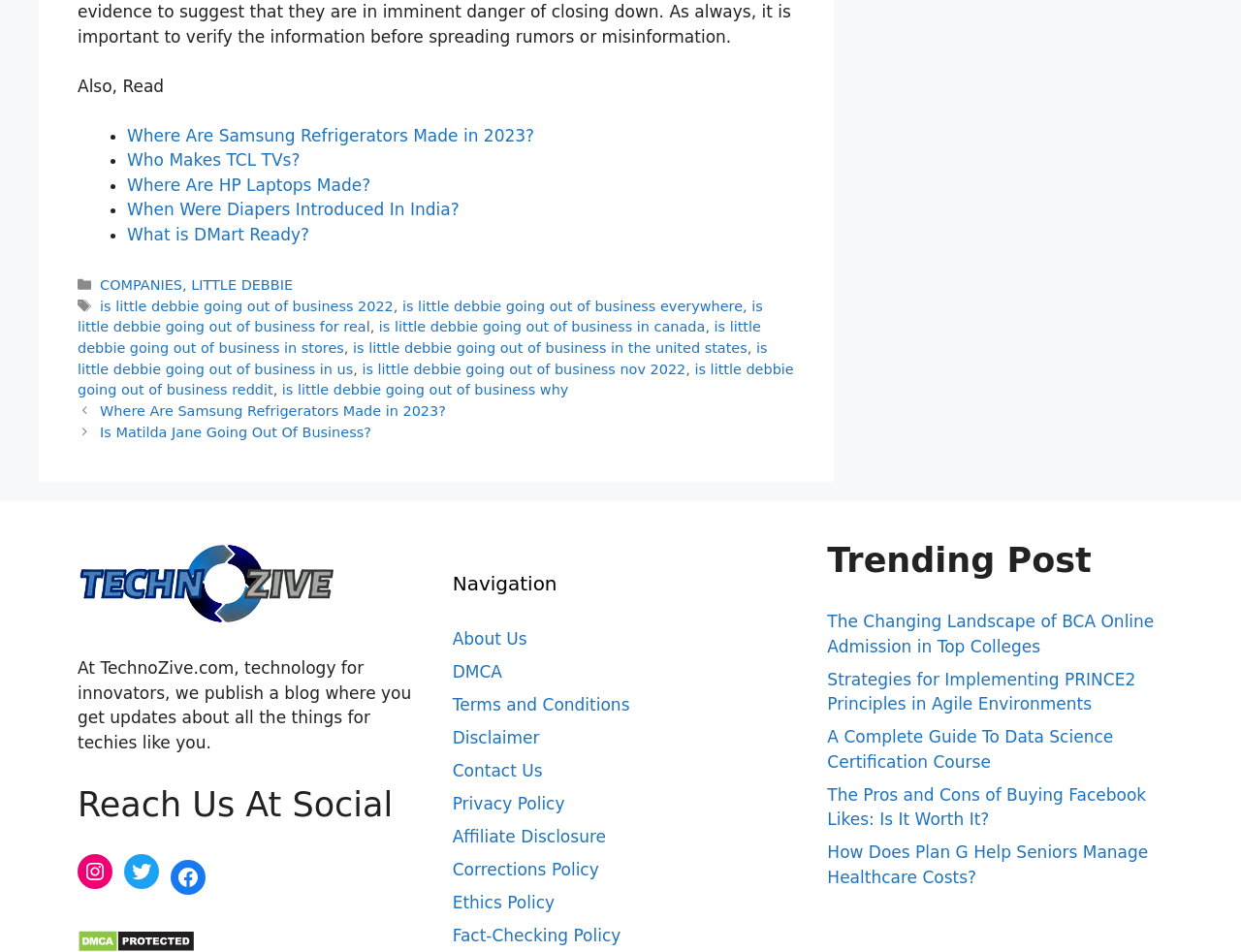Kindly determine the bounding box coordinates for the clickable area to achieve the given instruction: "Go to 'About Us'".

[0.365, 0.661, 0.425, 0.682]